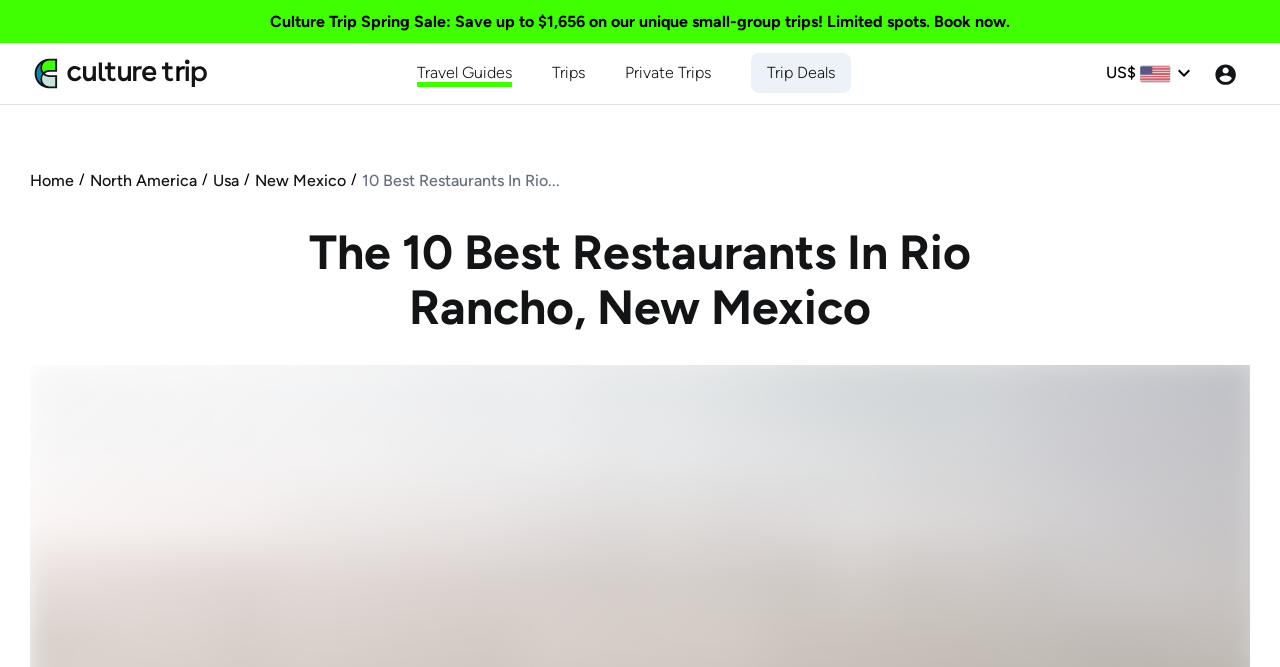How many restaurants are listed on the webpage? Based on the screenshot, please respond with a single word or phrase.

10